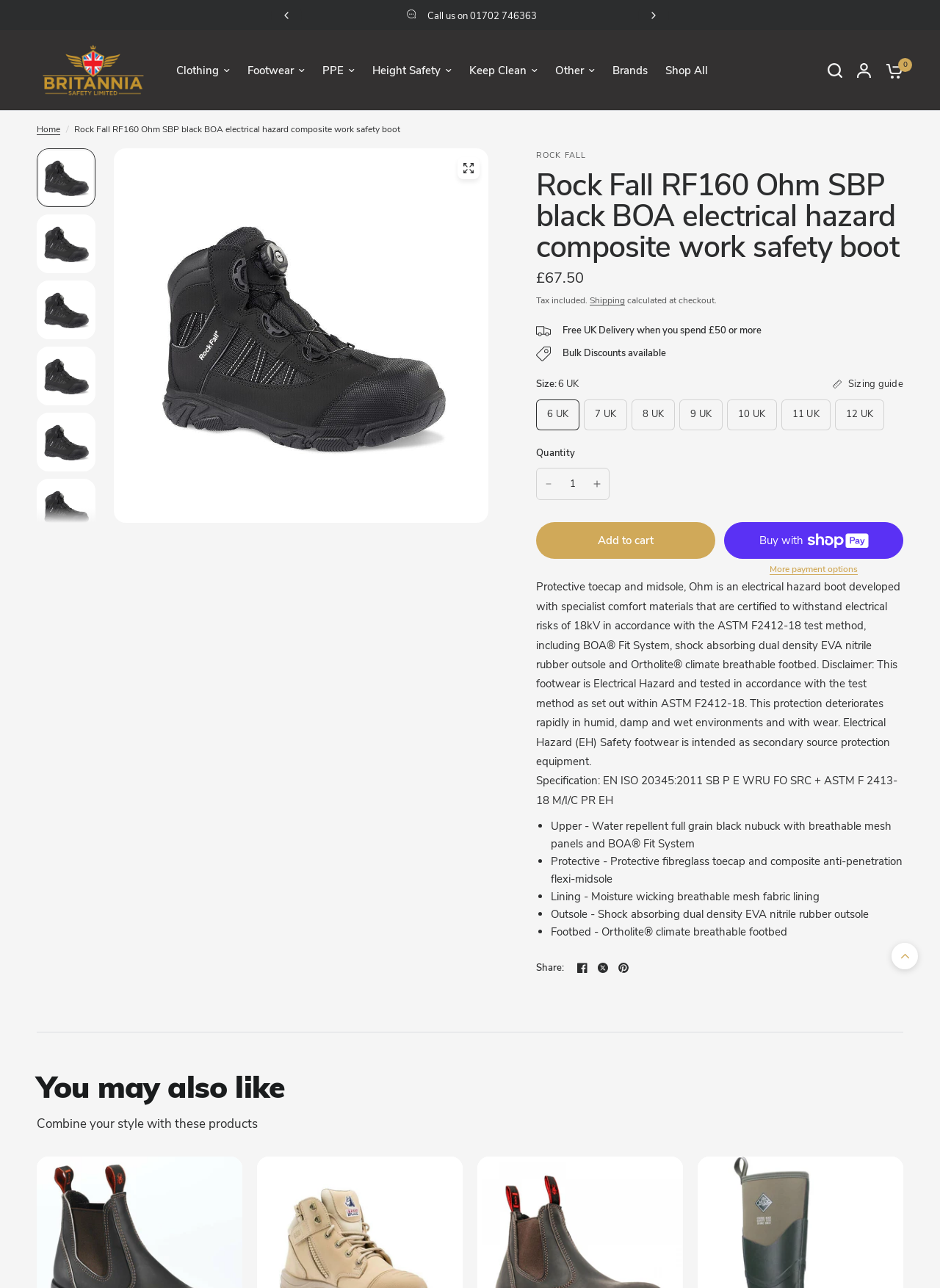Identify the bounding box coordinates of the element that should be clicked to fulfill this task: "Click on the 'Search' link". The coordinates should be provided as four float numbers between 0 and 1, i.e., [left, top, right, bottom].

[0.873, 0.024, 0.904, 0.086]